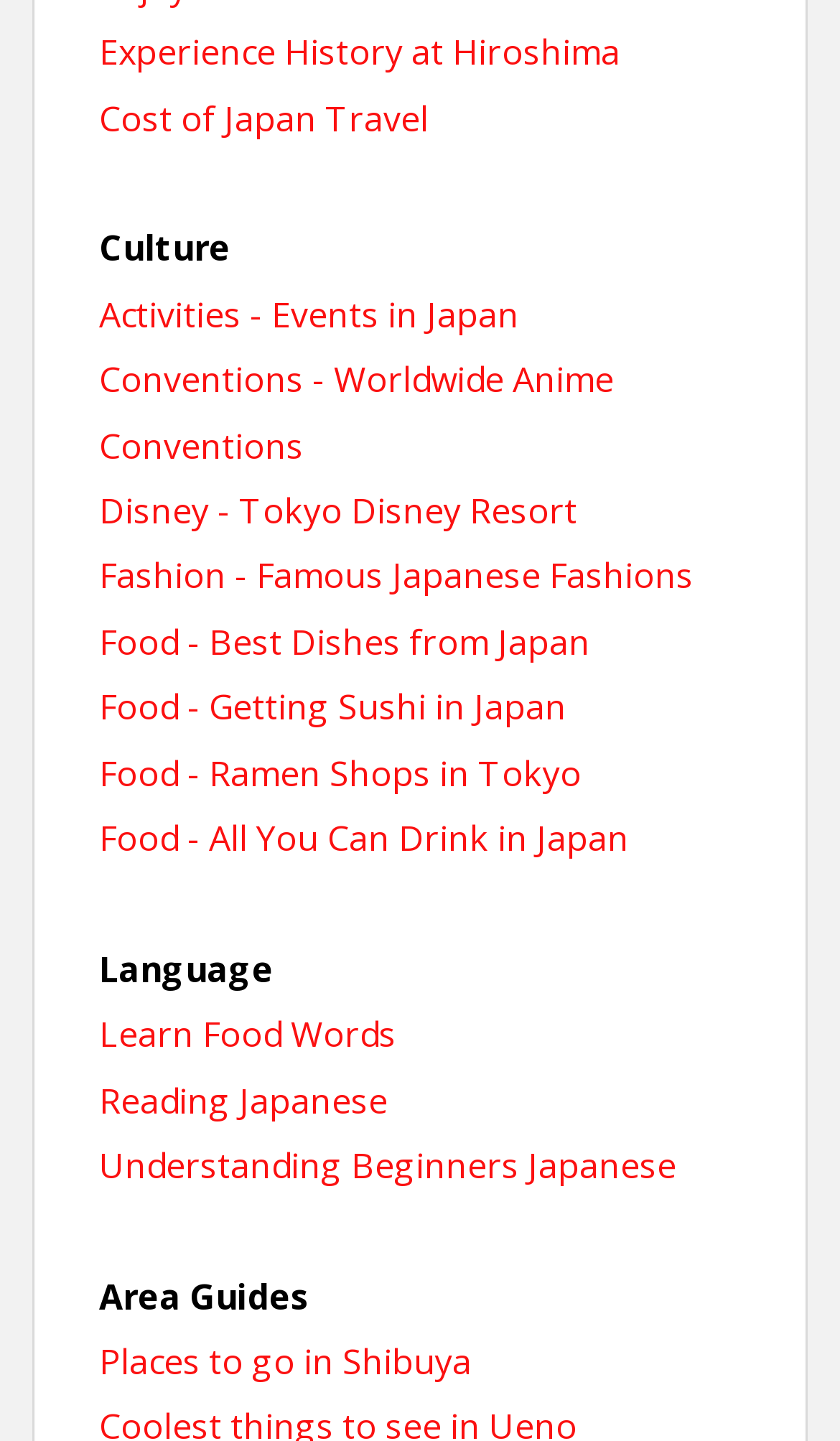Please answer the following question using a single word or phrase: 
What aspect of Japanese culture is mentioned alongside fashion?

Food